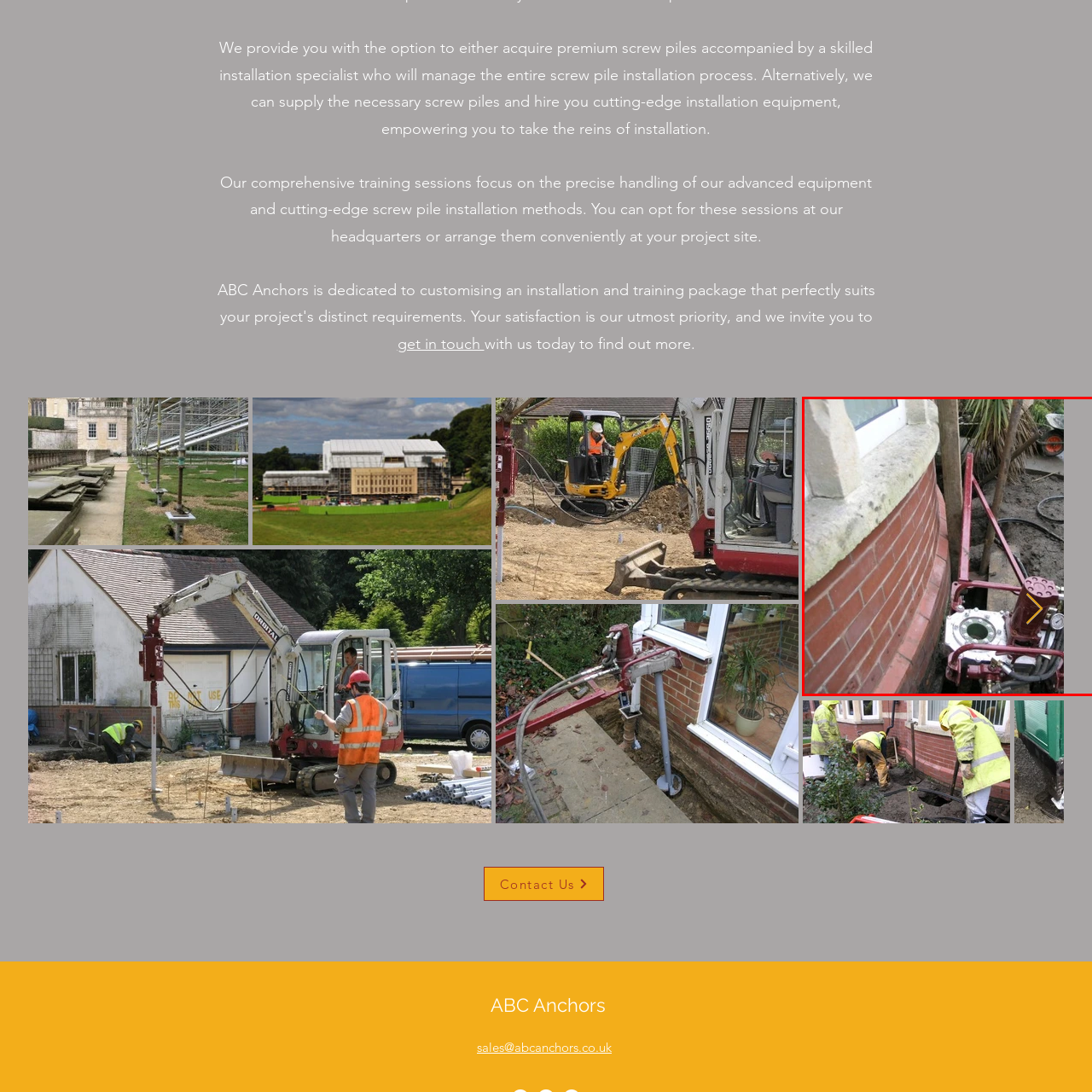Give an in-depth description of the picture inside the red marked area.

The image depicts a close-up view of a specialized installation machine used for screw pile installation, positioned against the curved brick foundation of a building. The equipment features a sturdy metal frame painted in red, showcasing an array of connected hoses and components. In the foreground, the machine’s drive system is visible, including a circular housing designed for a screw pile, indicating its active role in the installation process. Behind the machine, there are signs of excavation, revealing a dirt surface, which suggests preparation for the anchoring work. Additionally, the image captures a glimpse of a wheelbarrow in the background, further emphasizing the construction setting. This equipment highlights the advanced technology employed in the installation of screw piles, which are essential for stabilizing foundations in various construction projects.